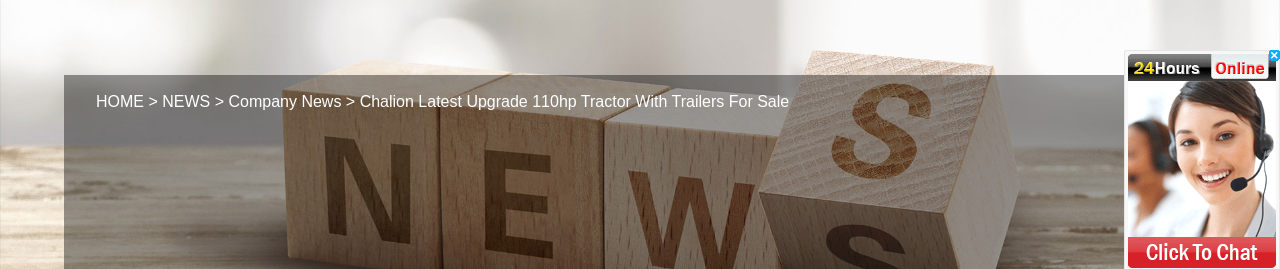What is the company's latest offering?
Please provide a comprehensive answer based on the contents of the image.

The image highlights the company, Chalion's, latest offering, which is a 110hp tractor with trailers for sale, particularly in the agricultural machinery sector.